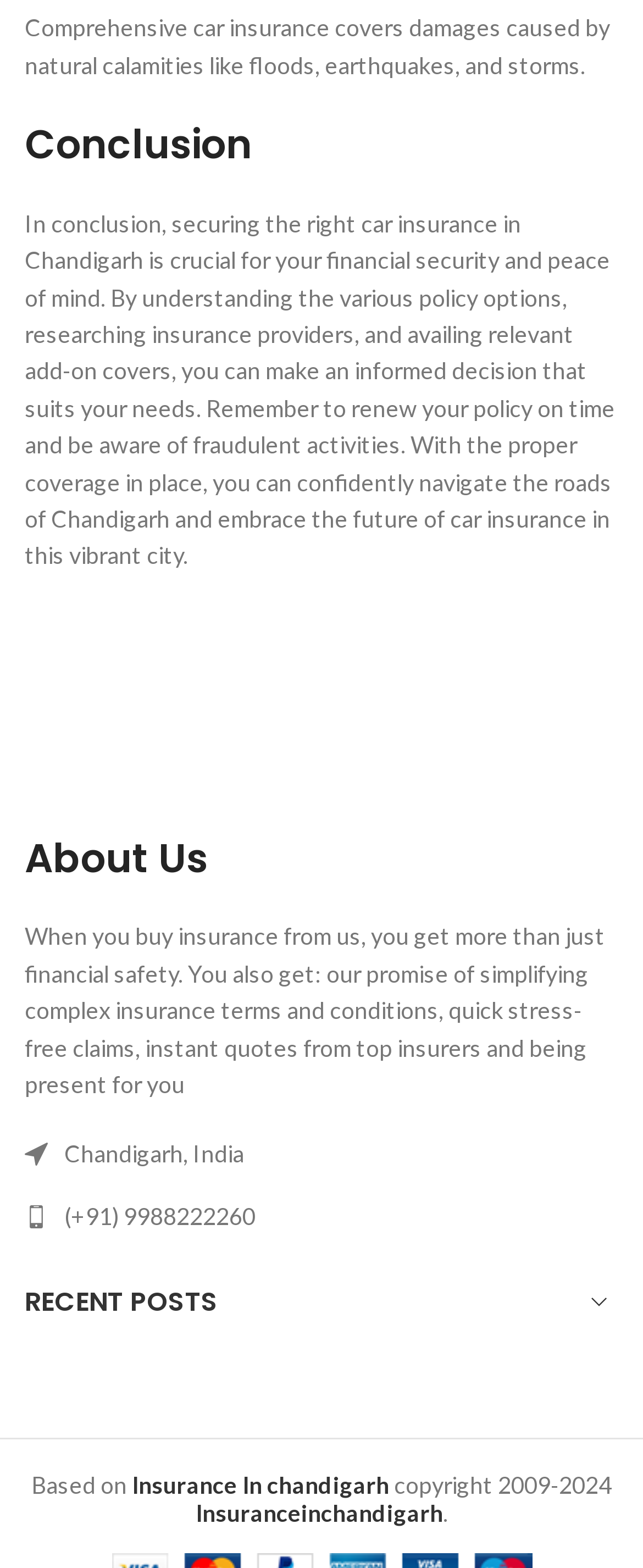What is the main topic of the webpage?
Please answer the question as detailed as possible.

The webpage appears to be discussing car insurance in Chandigarh, as evident from the static text 'Comprehensive car insurance covers damages caused by natural calamities like floods, earthquakes, and storms.' and 'In conclusion, securing the right car insurance in Chandigarh is crucial for your financial security and peace of mind.'